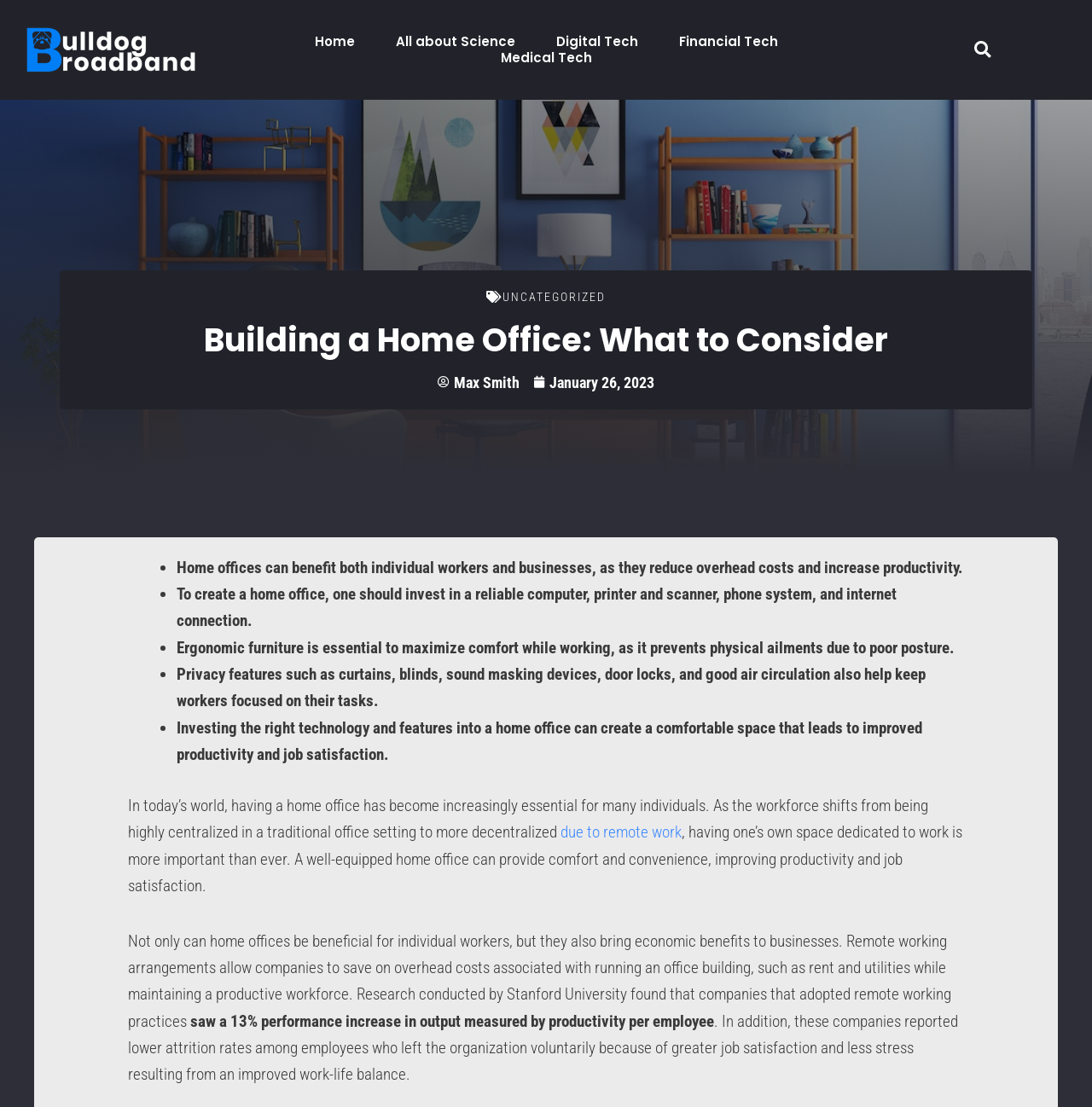Identify the bounding box coordinates for the element you need to click to achieve the following task: "Search for something". The coordinates must be four float values ranging from 0 to 1, formatted as [left, top, right, bottom].

[0.886, 0.031, 0.913, 0.058]